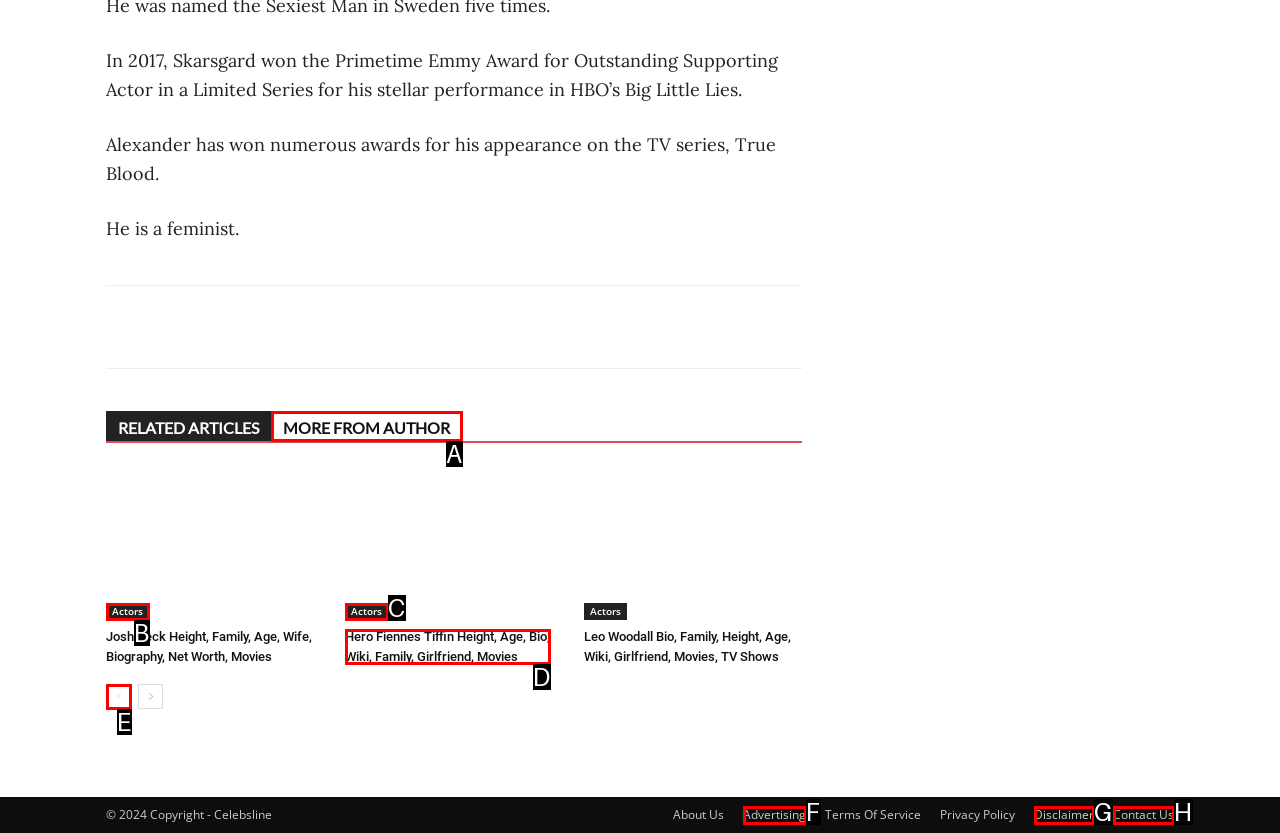Examine the description: Contact Us and indicate the best matching option by providing its letter directly from the choices.

H